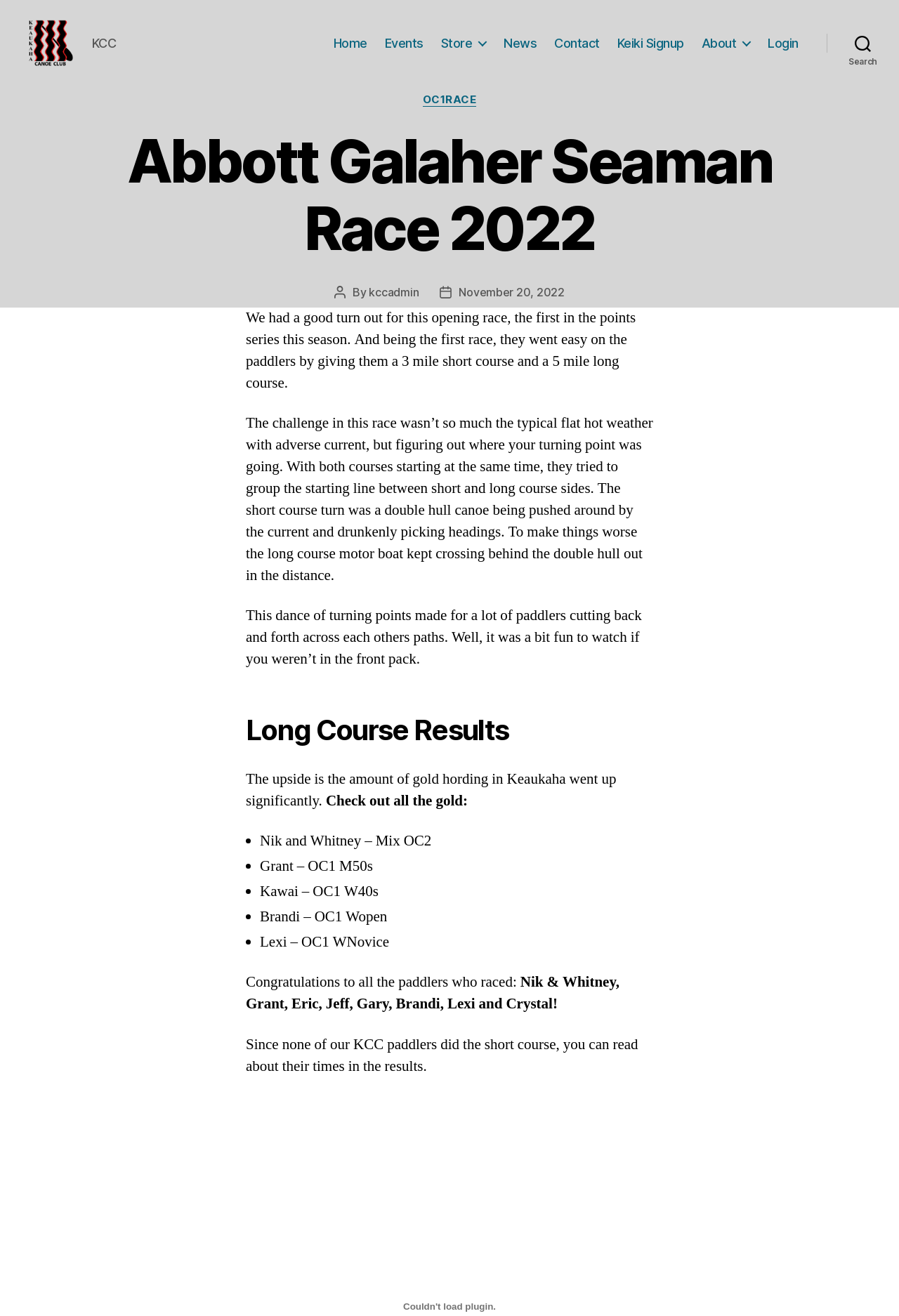Please find the bounding box coordinates of the element that needs to be clicked to perform the following instruction: "Print PIN/PUK letters in Certificate Manager". The bounding box coordinates should be four float numbers between 0 and 1, represented as [left, top, right, bottom].

None